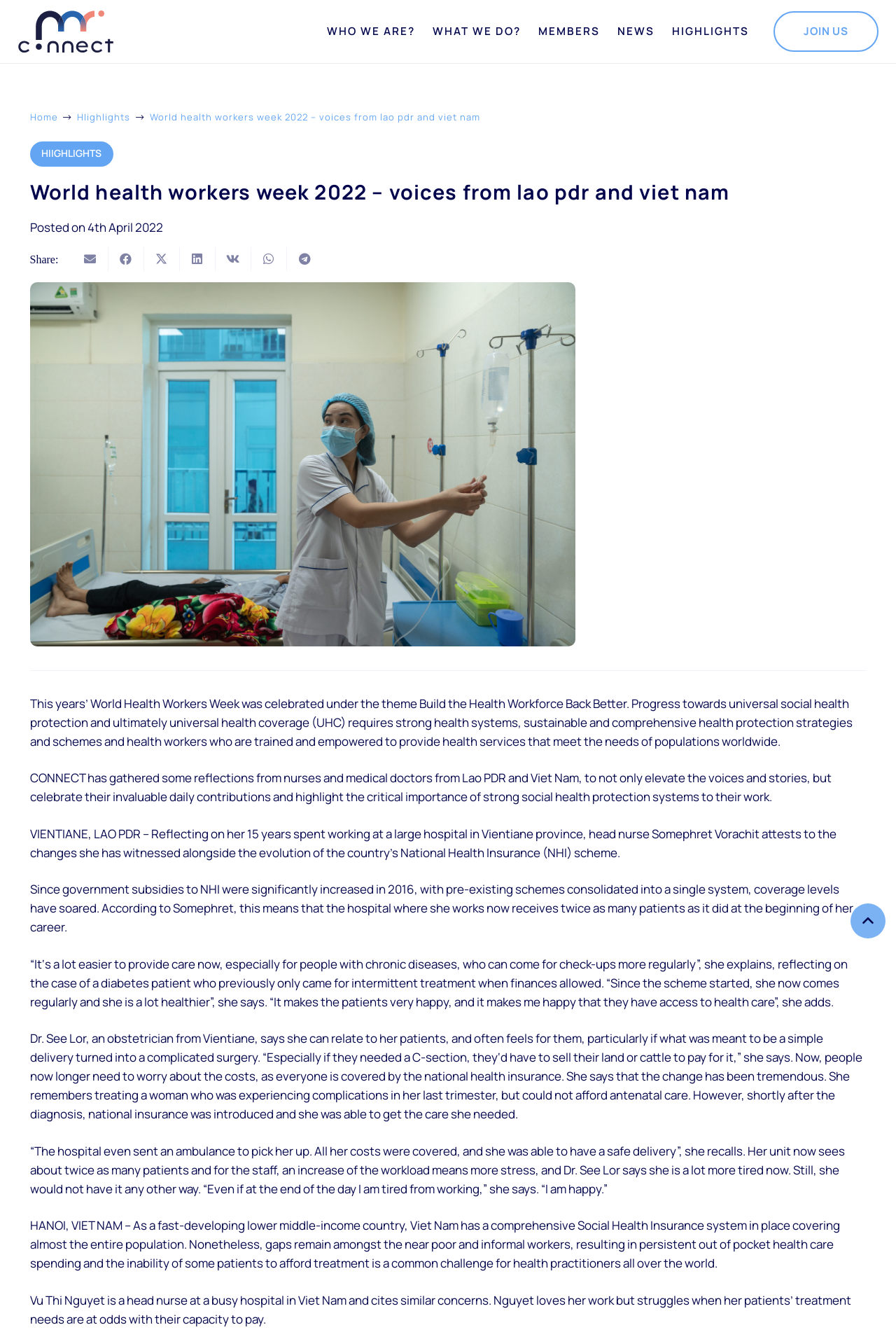Show the bounding box coordinates of the element that should be clicked to complete the task: "Click the 'Back to top' button".

[0.949, 0.675, 0.988, 0.701]